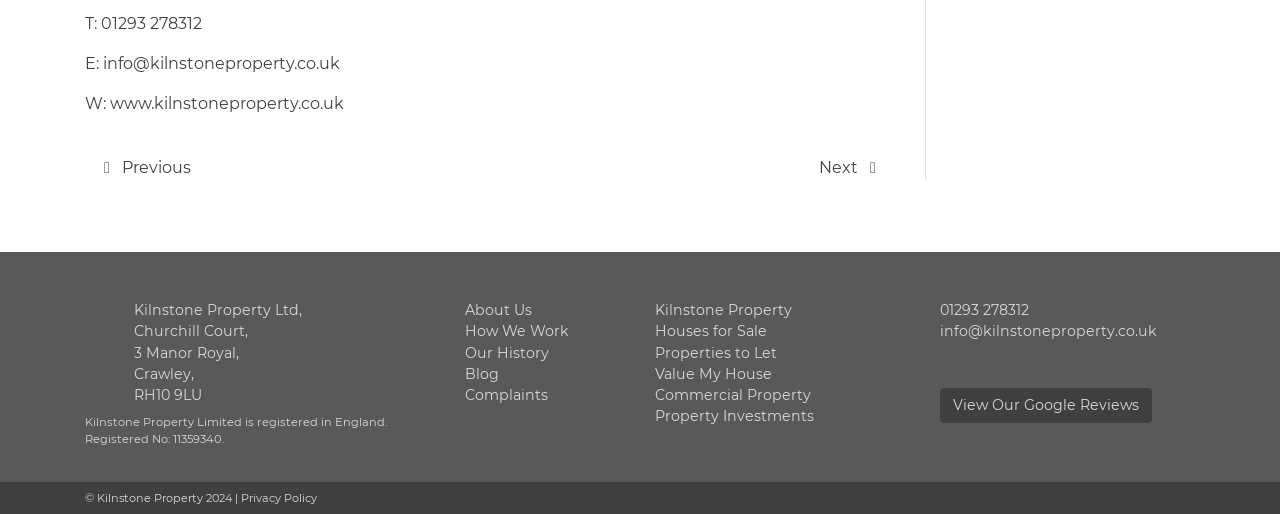Kindly determine the bounding box coordinates for the area that needs to be clicked to execute this instruction: "Visit the website".

[0.086, 0.183, 0.269, 0.22]